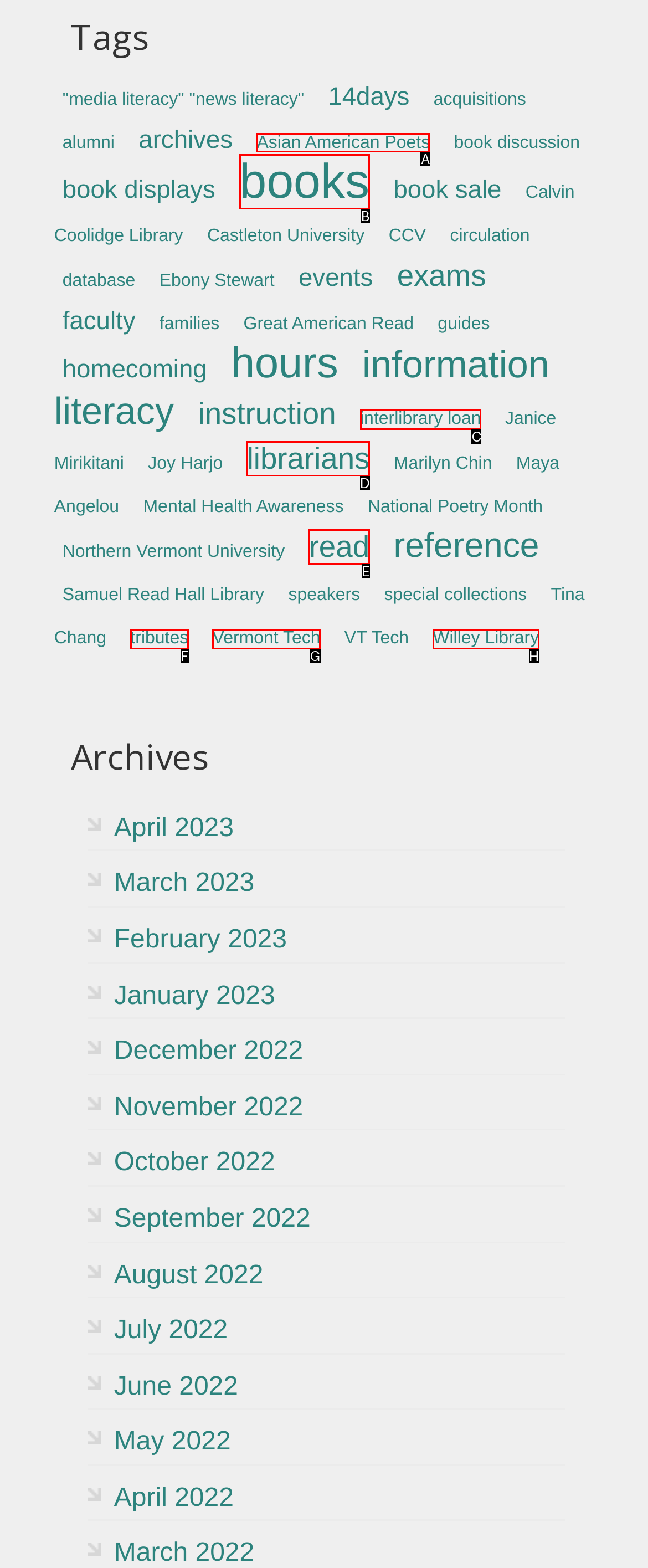To achieve the task: explore information about 'Asian American Poets', which HTML element do you need to click?
Respond with the letter of the correct option from the given choices.

A